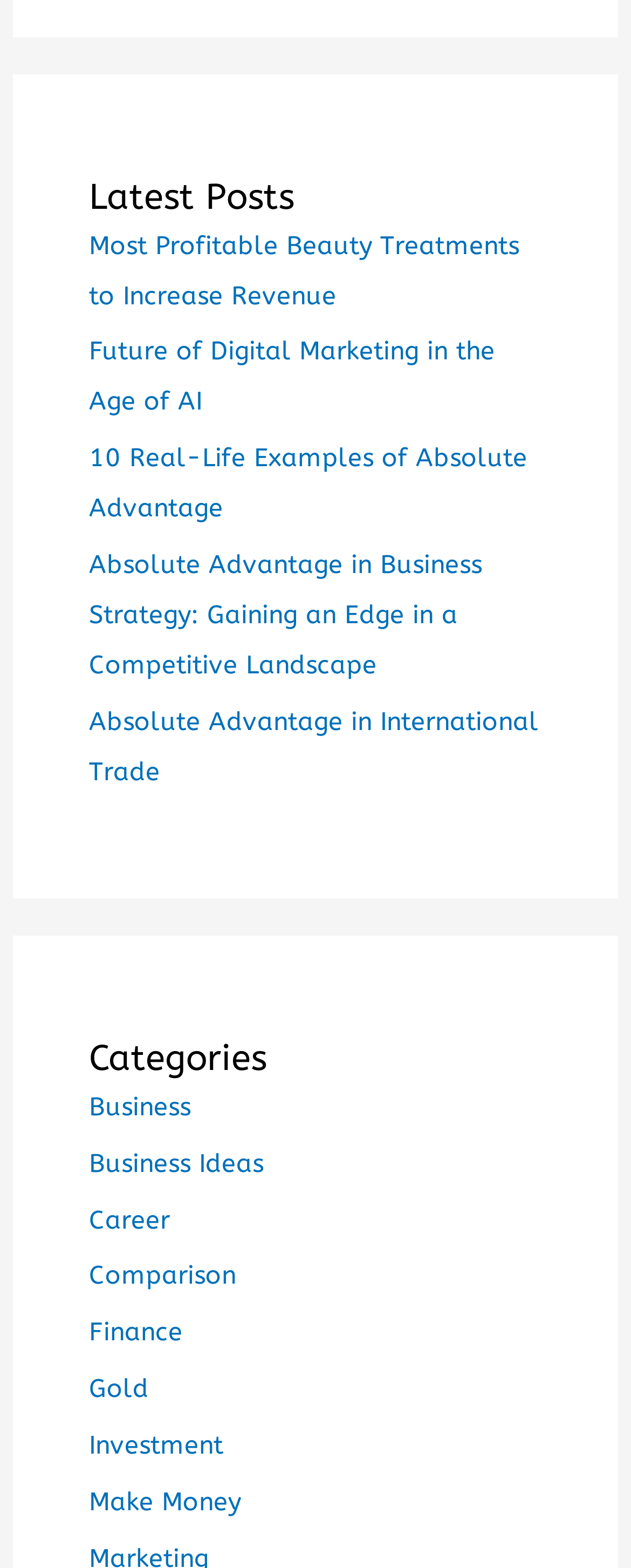Please determine the bounding box coordinates, formatted as (top-left x, top-left y, bottom-right x, bottom-right y), with all values as floating point numbers between 0 and 1. Identify the bounding box of the region described as: Comparison

[0.141, 0.805, 0.374, 0.823]